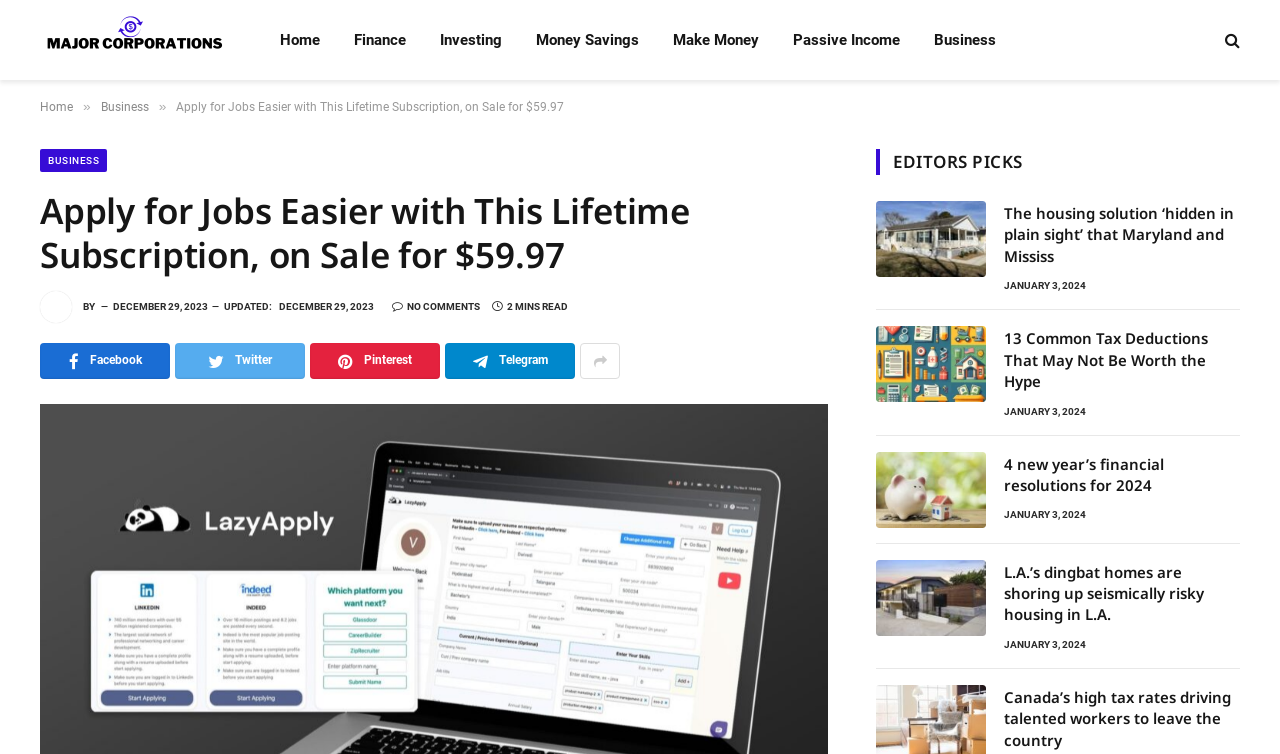Can you determine the bounding box coordinates of the area that needs to be clicked to fulfill the following instruction: "Check the 'Passive Income' link"?

[0.606, 0.0, 0.716, 0.106]